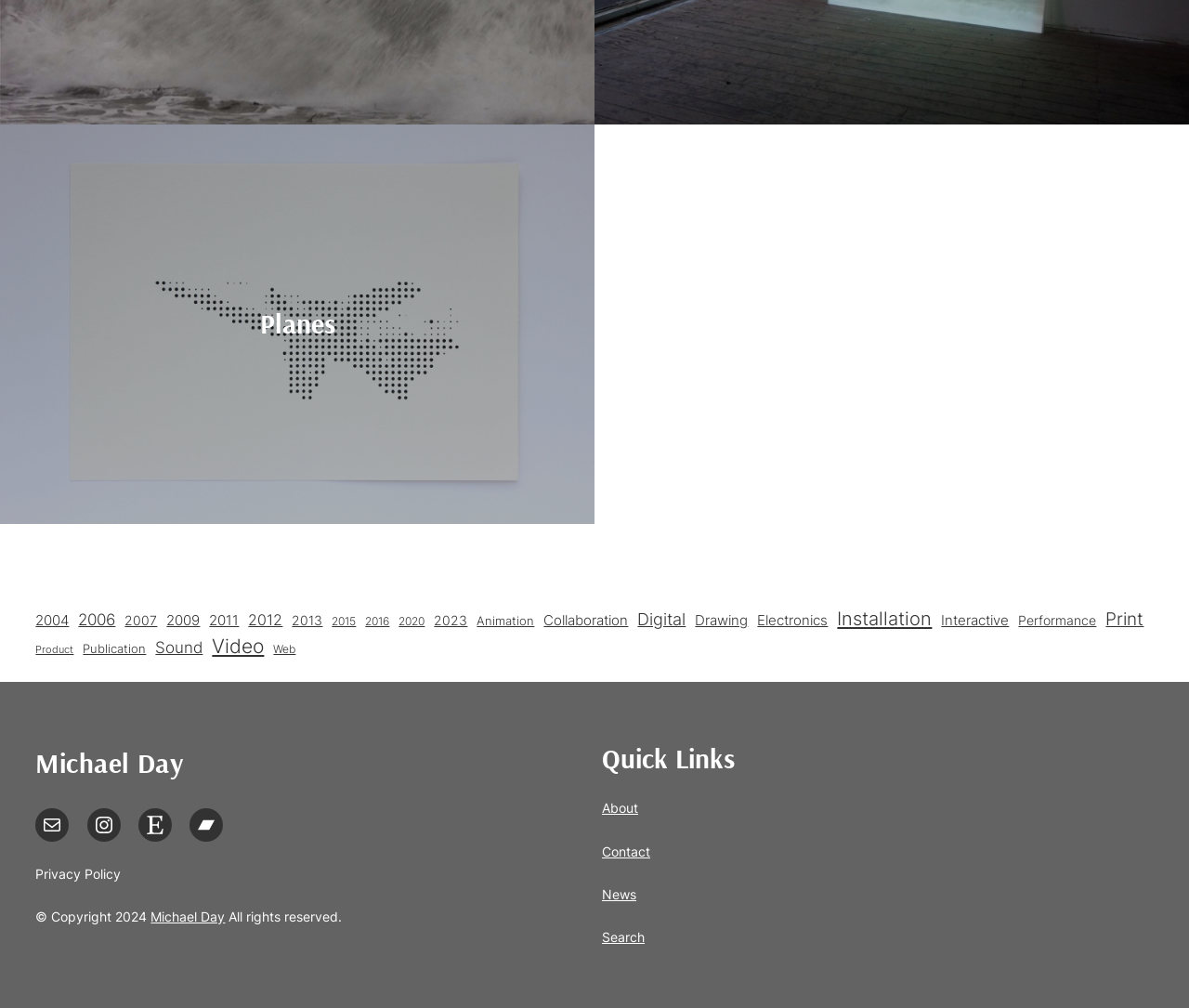What is the year of the copyright?
Please craft a detailed and exhaustive response to the question.

The answer can be found by looking at the static text element '© Copyright 2024' which is located at the bottom of the webpage, indicating that the year of the copyright is 2024.